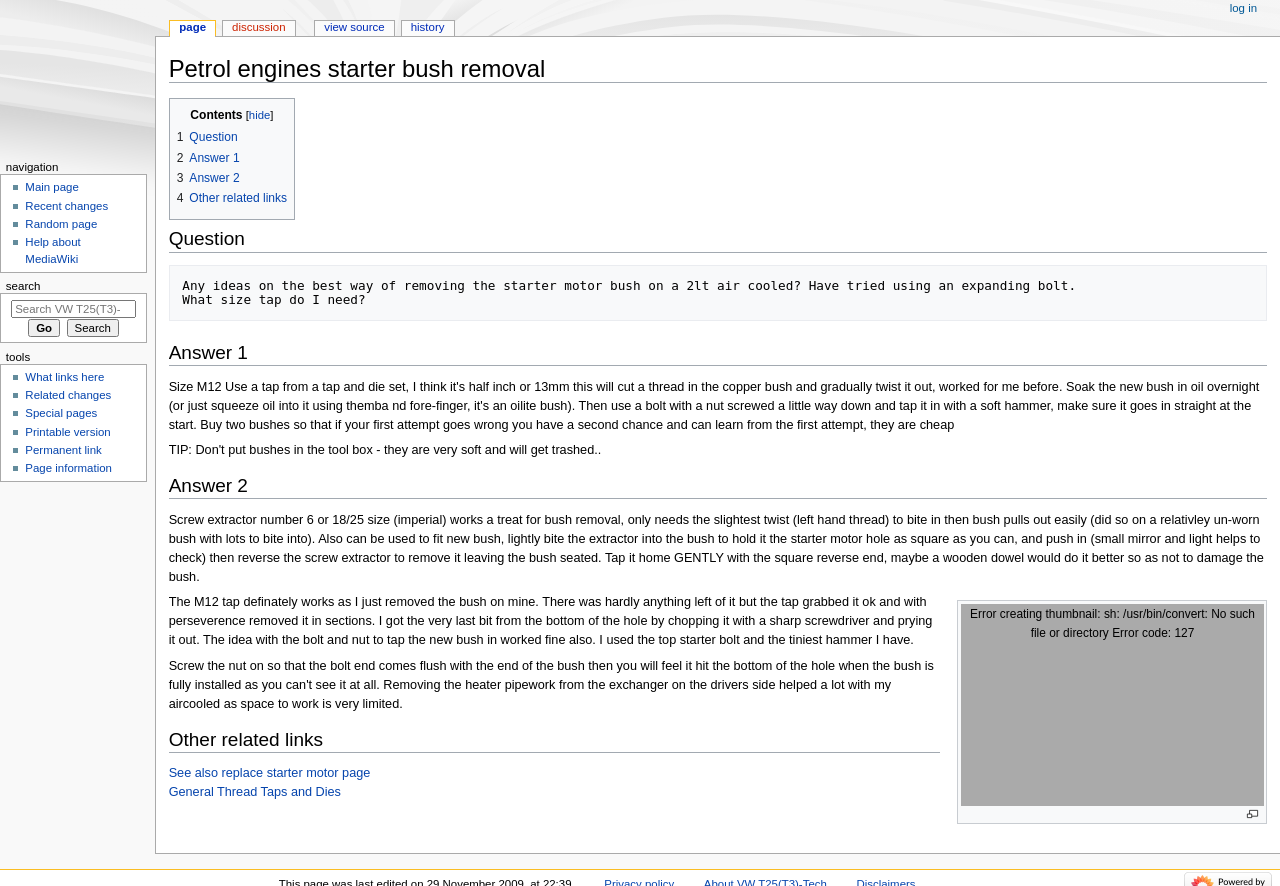Please indicate the bounding box coordinates for the clickable area to complete the following task: "View page history". The coordinates should be specified as four float numbers between 0 and 1, i.e., [left, top, right, bottom].

[0.314, 0.024, 0.354, 0.041]